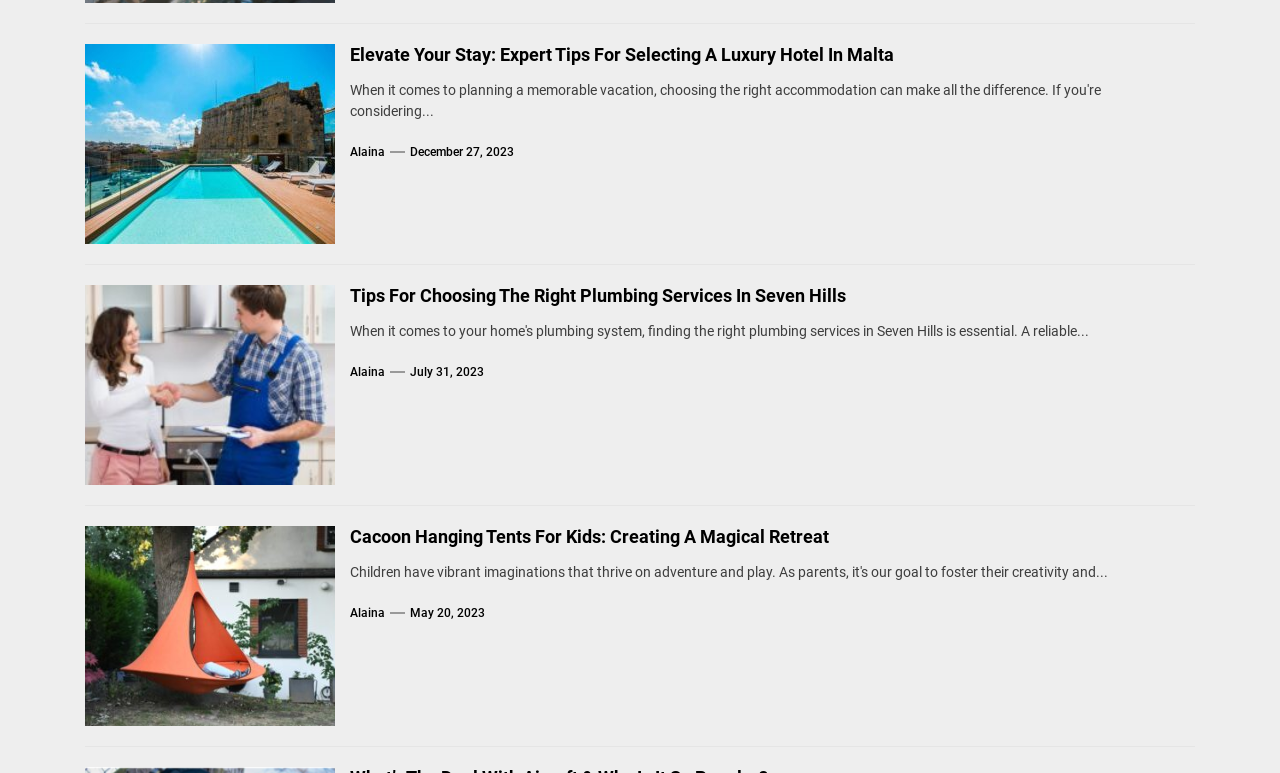Identify the bounding box coordinates for the region to click in order to carry out this instruction: "read the article about luxury hotels in Malta". Provide the coordinates using four float numbers between 0 and 1, formatted as [left, top, right, bottom].

[0.273, 0.056, 0.922, 0.084]